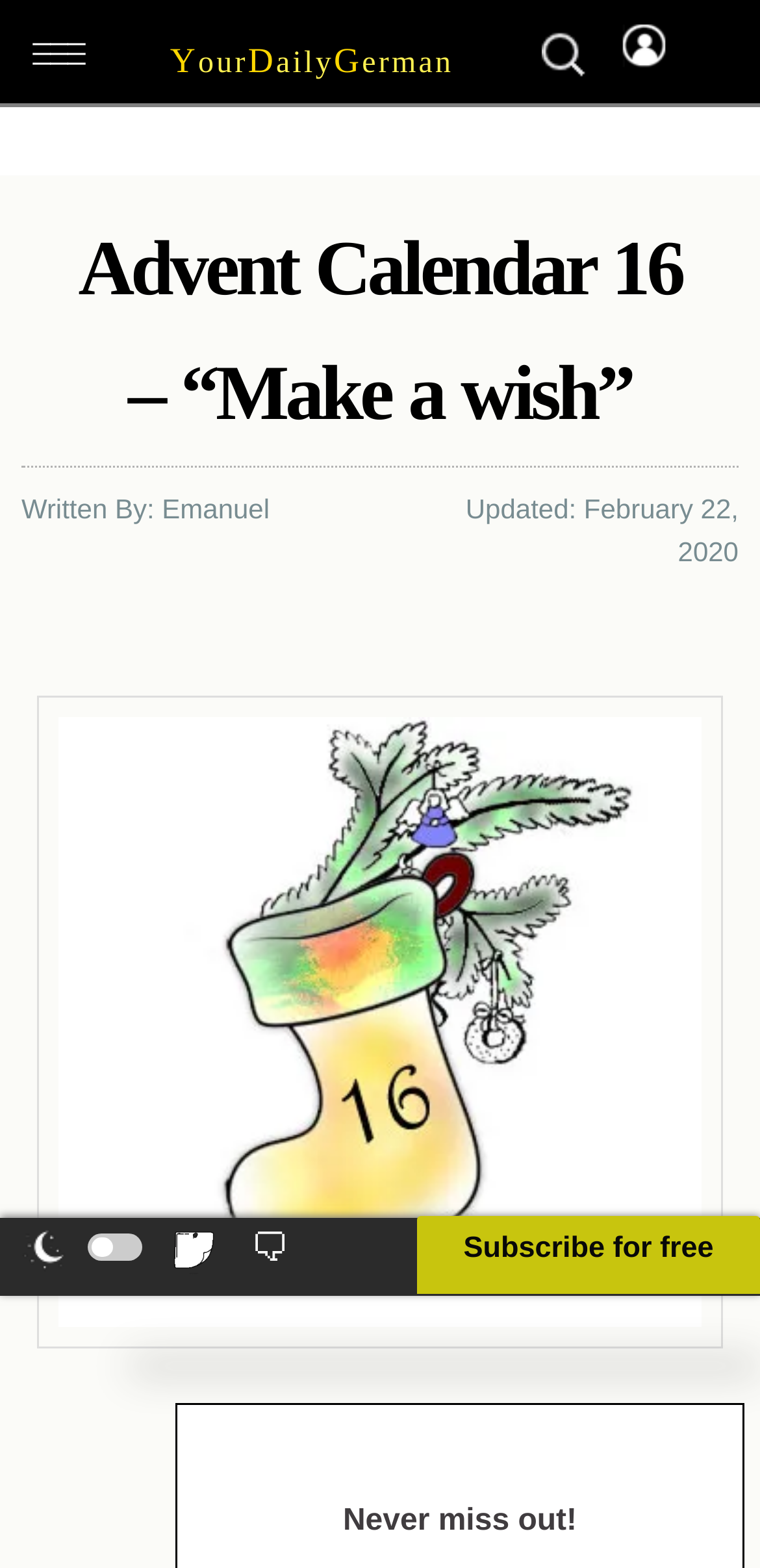Show me the bounding box coordinates of the clickable region to achieve the task as per the instruction: "Explore 'Vocab By Word Type'".

[0.056, 0.291, 0.668, 0.326]